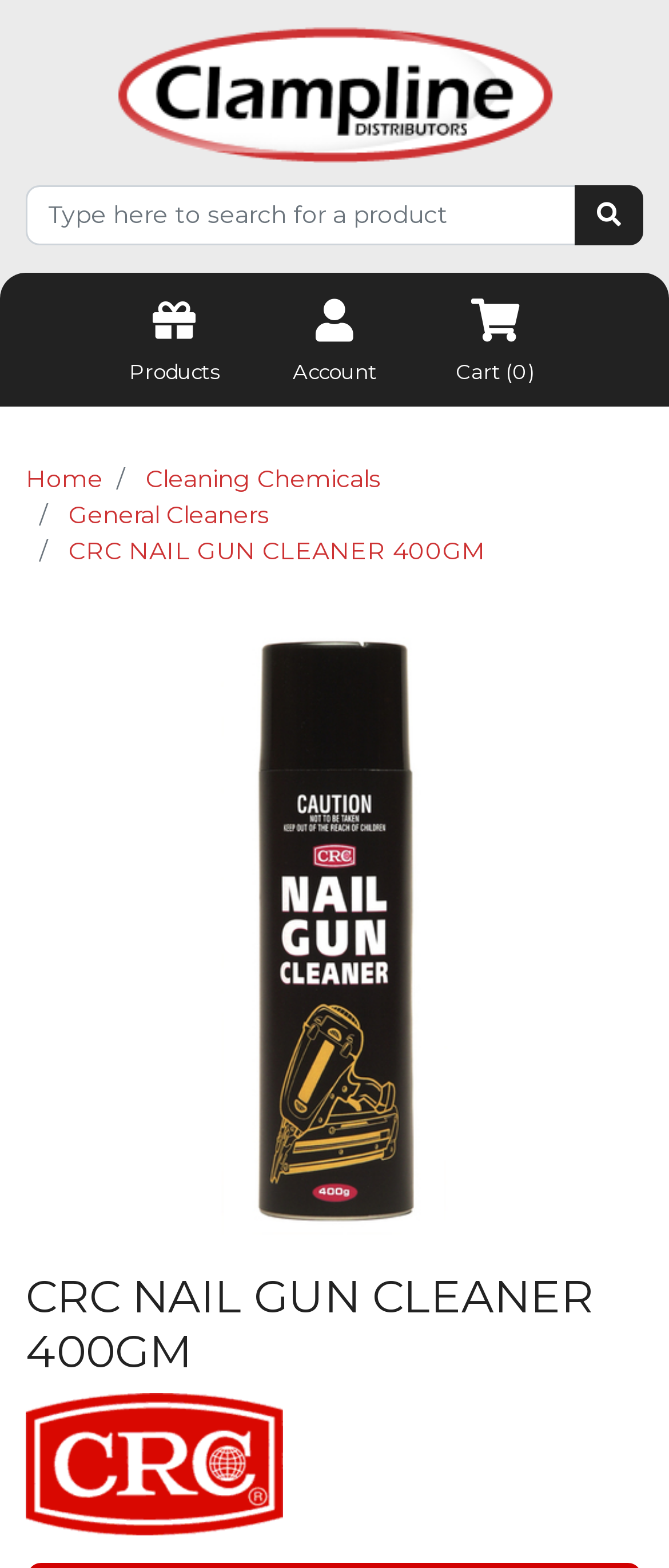Refer to the image and provide an in-depth answer to the question: 
What is the purpose of the textbox?

I found the textbox element with the description 'Type here to search for a product', which suggests that its purpose is to allow users to search for a product on the website.